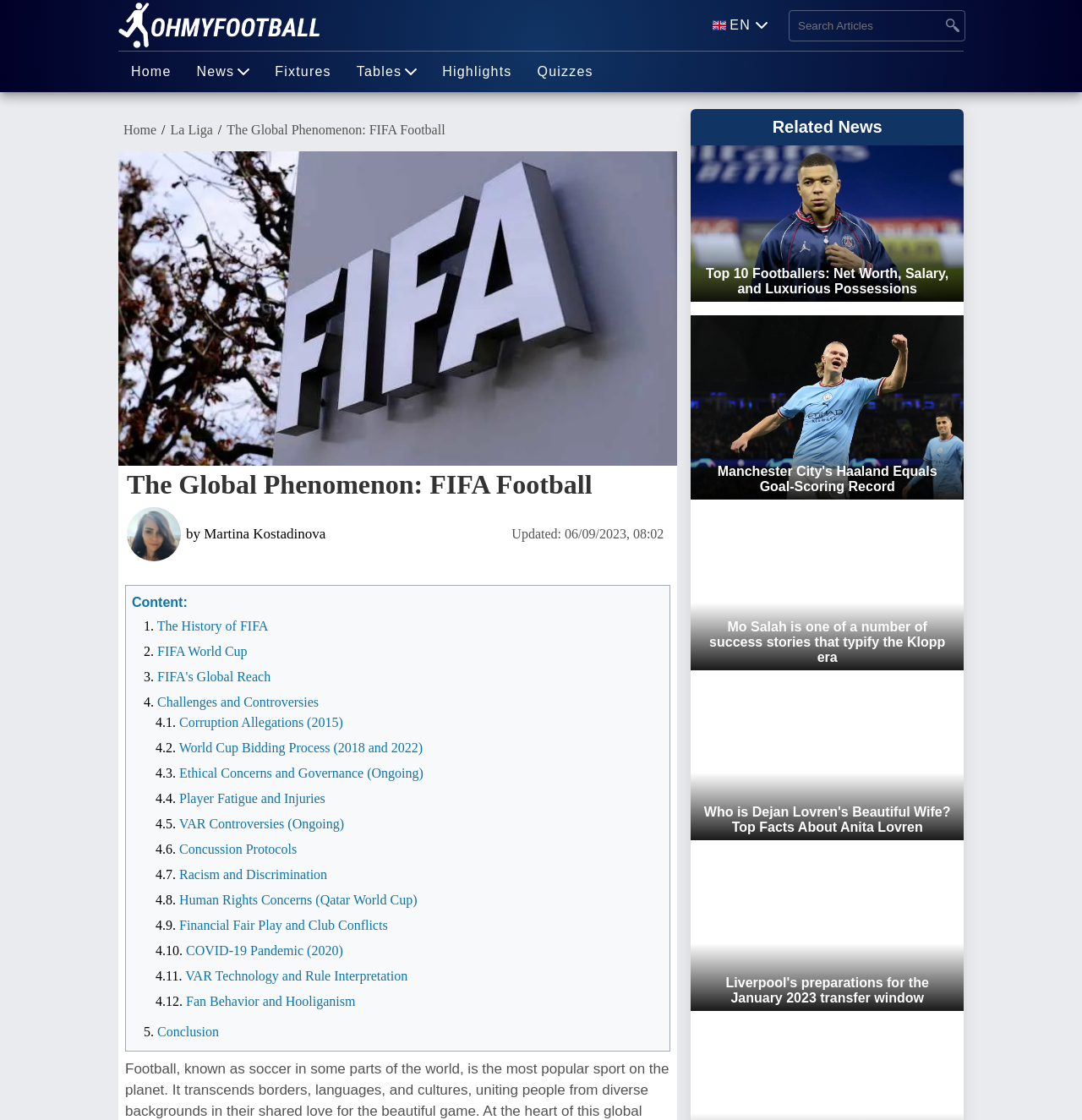Provide your answer to the question using just one word or phrase: What is the logo of the website?

Oh My Football